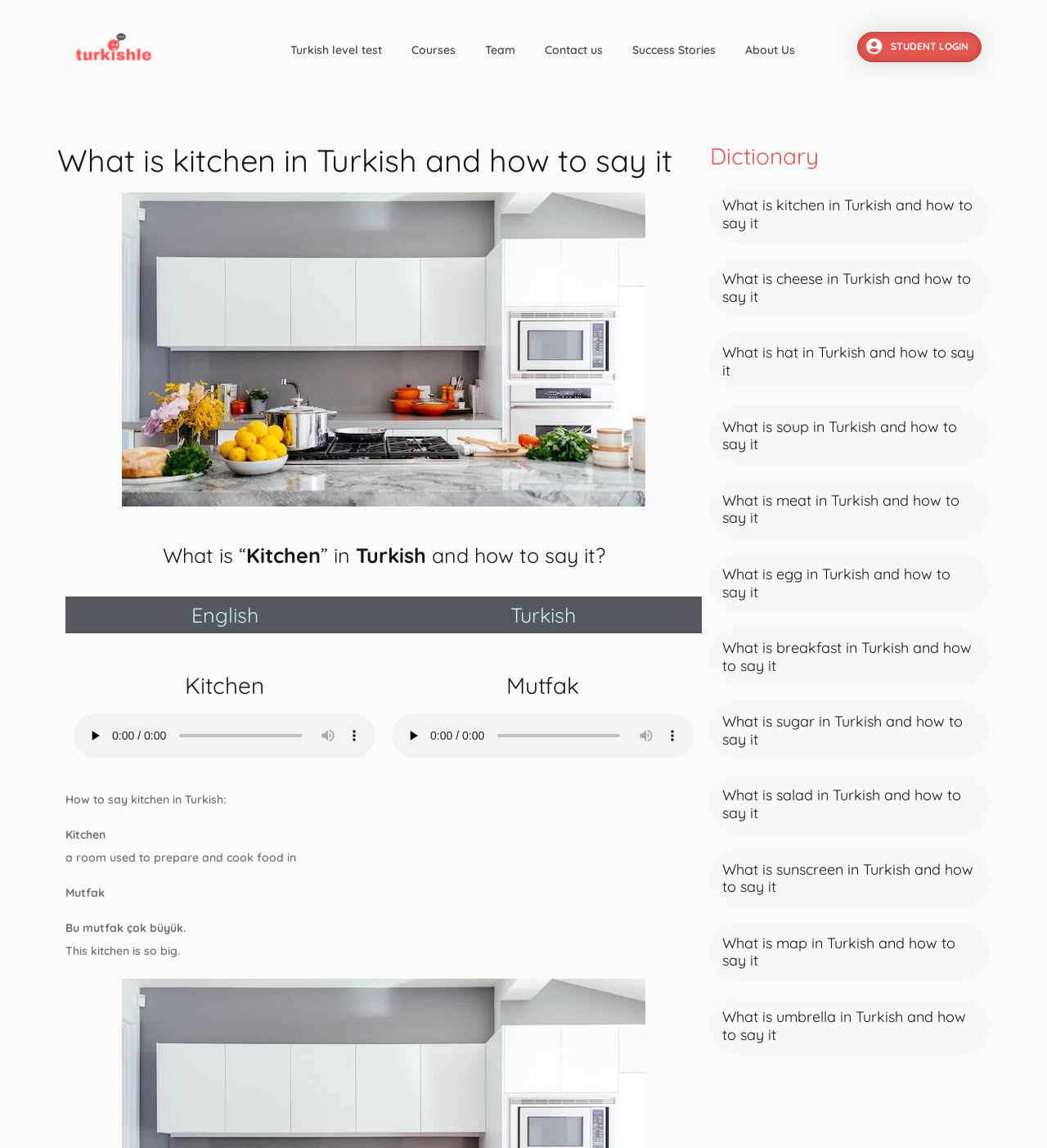Reply to the question with a brief word or phrase: What is the Turkish word for 'kitchen'?

Mutfak